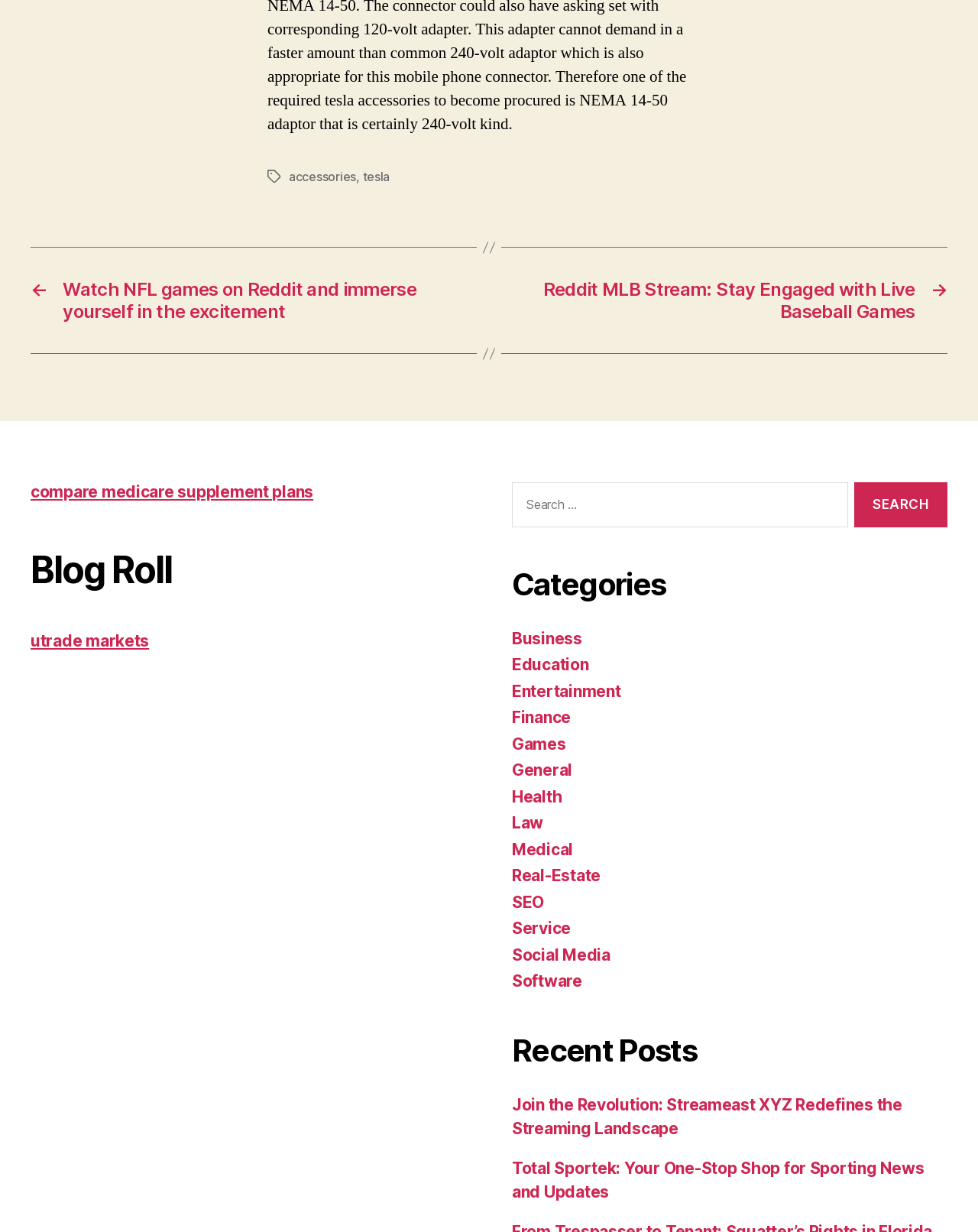Highlight the bounding box coordinates of the element that should be clicked to carry out the following instruction: "Compare medicare supplement plans". The coordinates must be given as four float numbers ranging from 0 to 1, i.e., [left, top, right, bottom].

[0.031, 0.392, 0.32, 0.407]